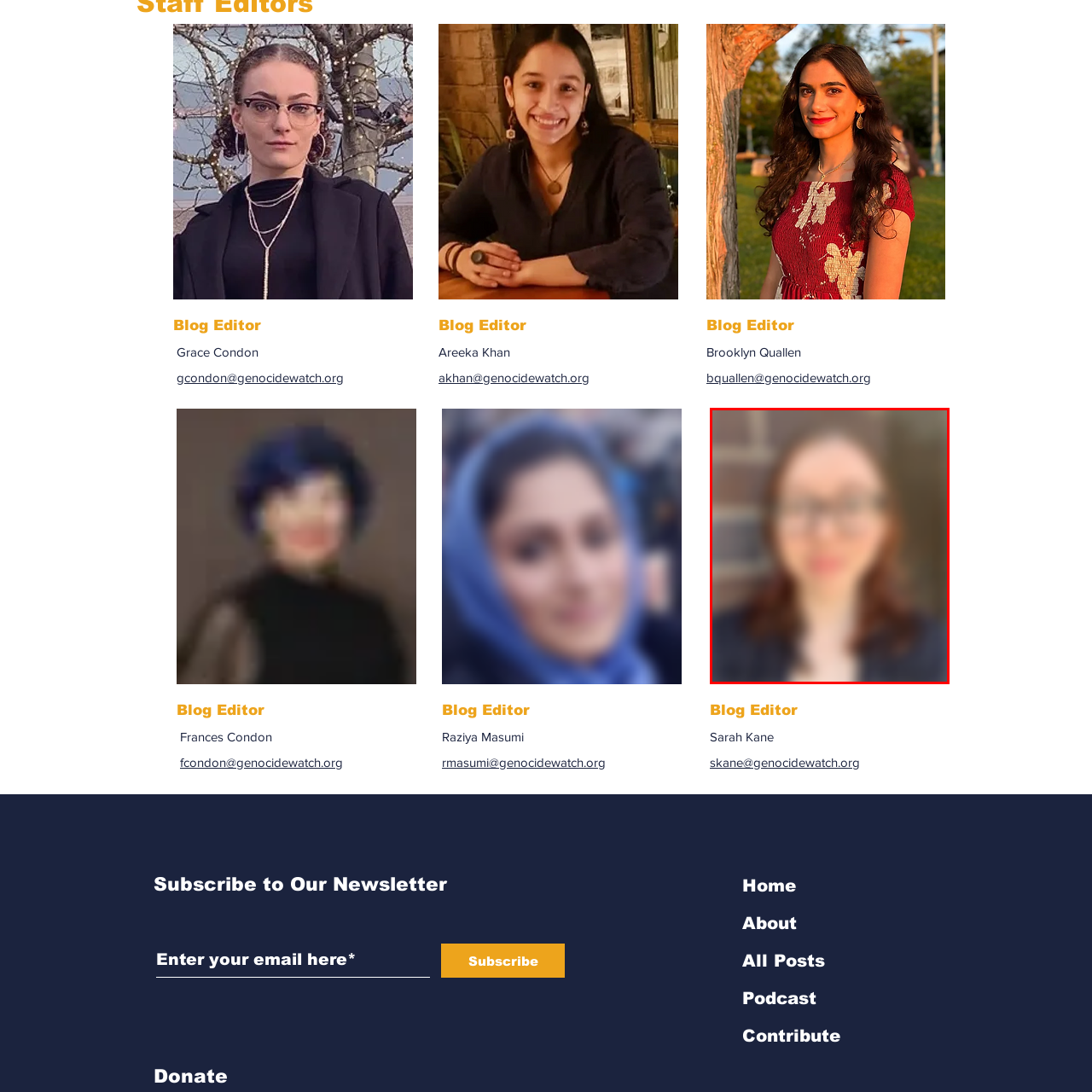What is the woman standing in front of? Examine the image inside the red bounding box and answer concisely with one word or a short phrase.

A brick wall